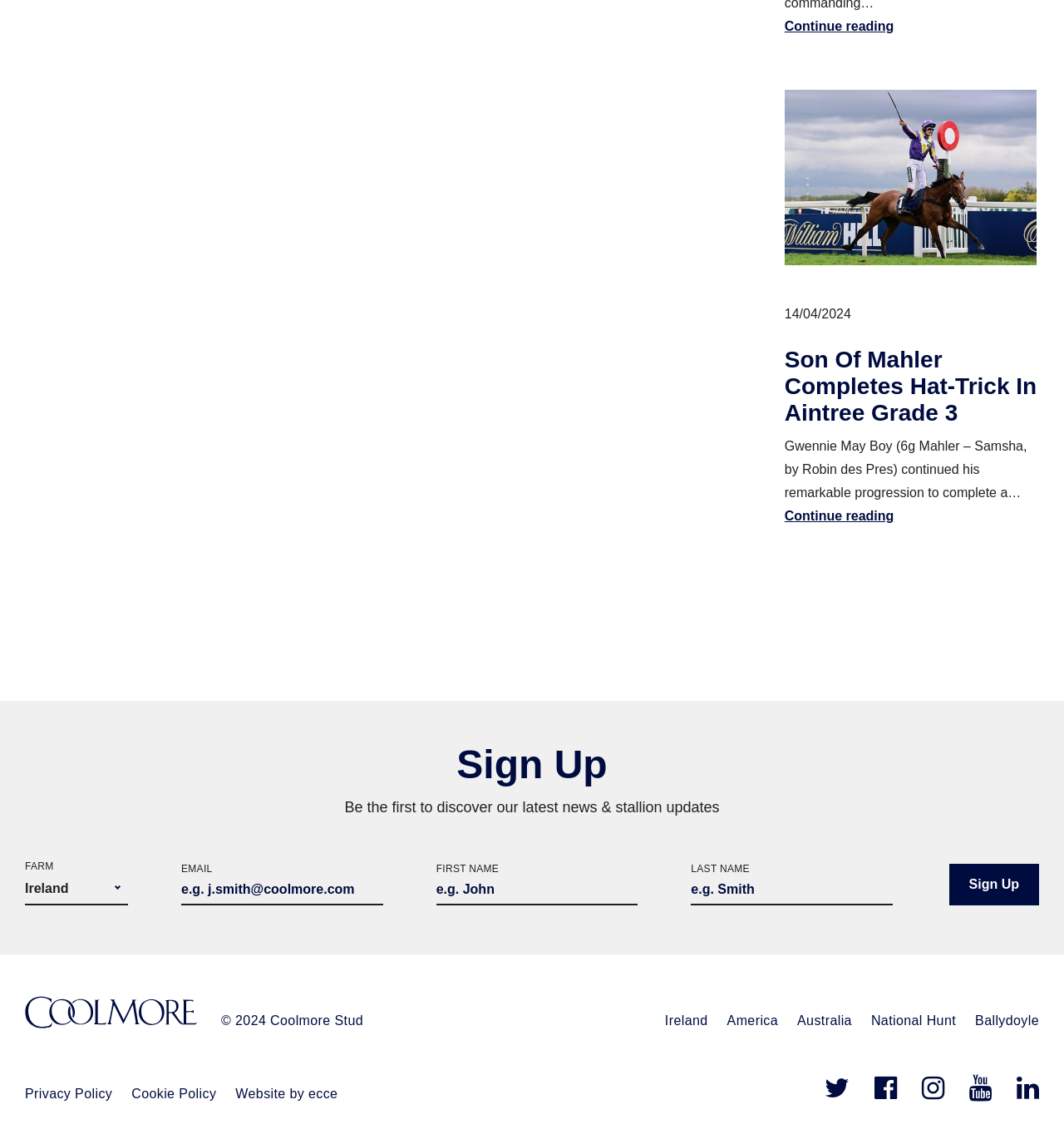Locate the UI element that matches the description Coolmore in the webpage screenshot. Return the bounding box coordinates in the format (top-left x, top-left y, bottom-right x, bottom-right y), with values ranging from 0 to 1.

[0.023, 0.875, 0.185, 0.906]